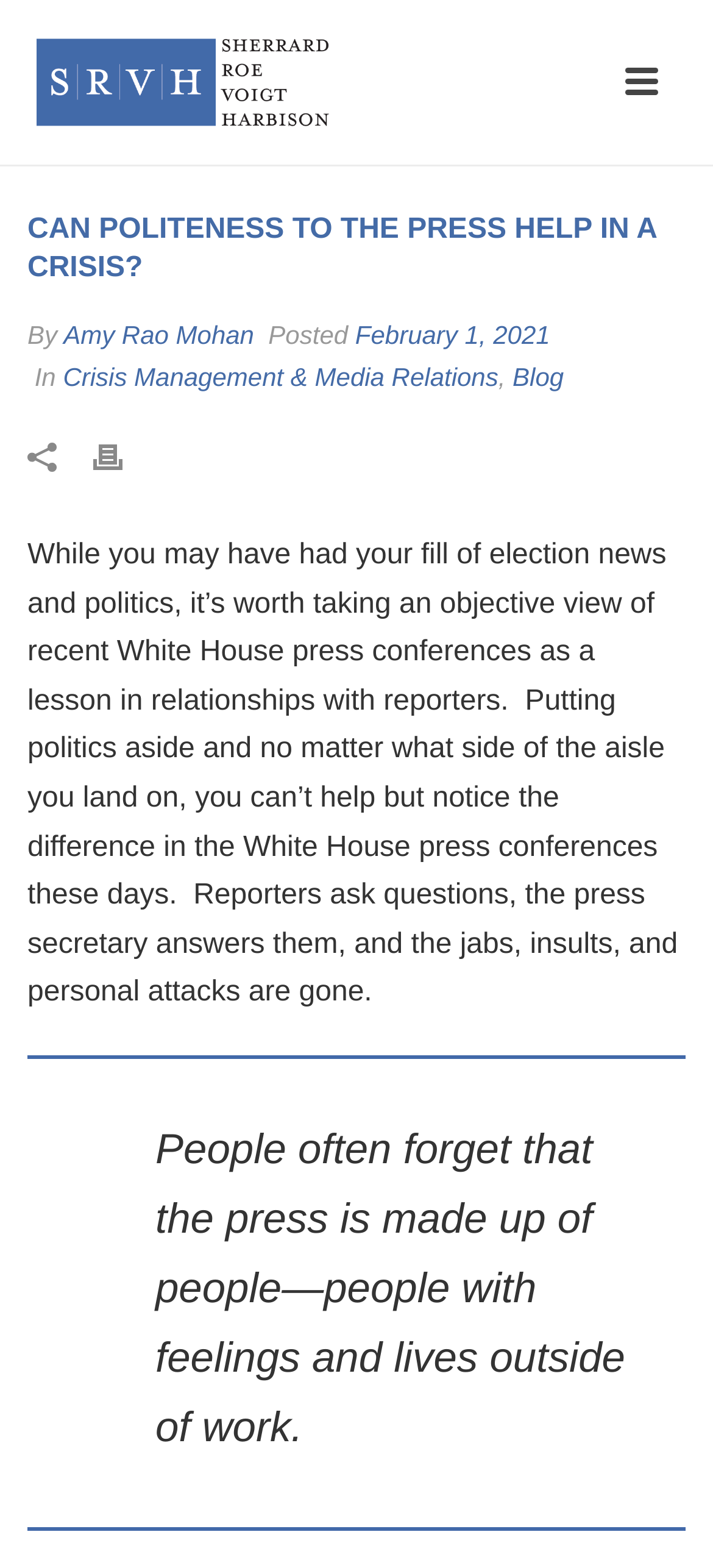Please give a succinct answer using a single word or phrase:
What is the main idea of the article?

Relationships with reporters